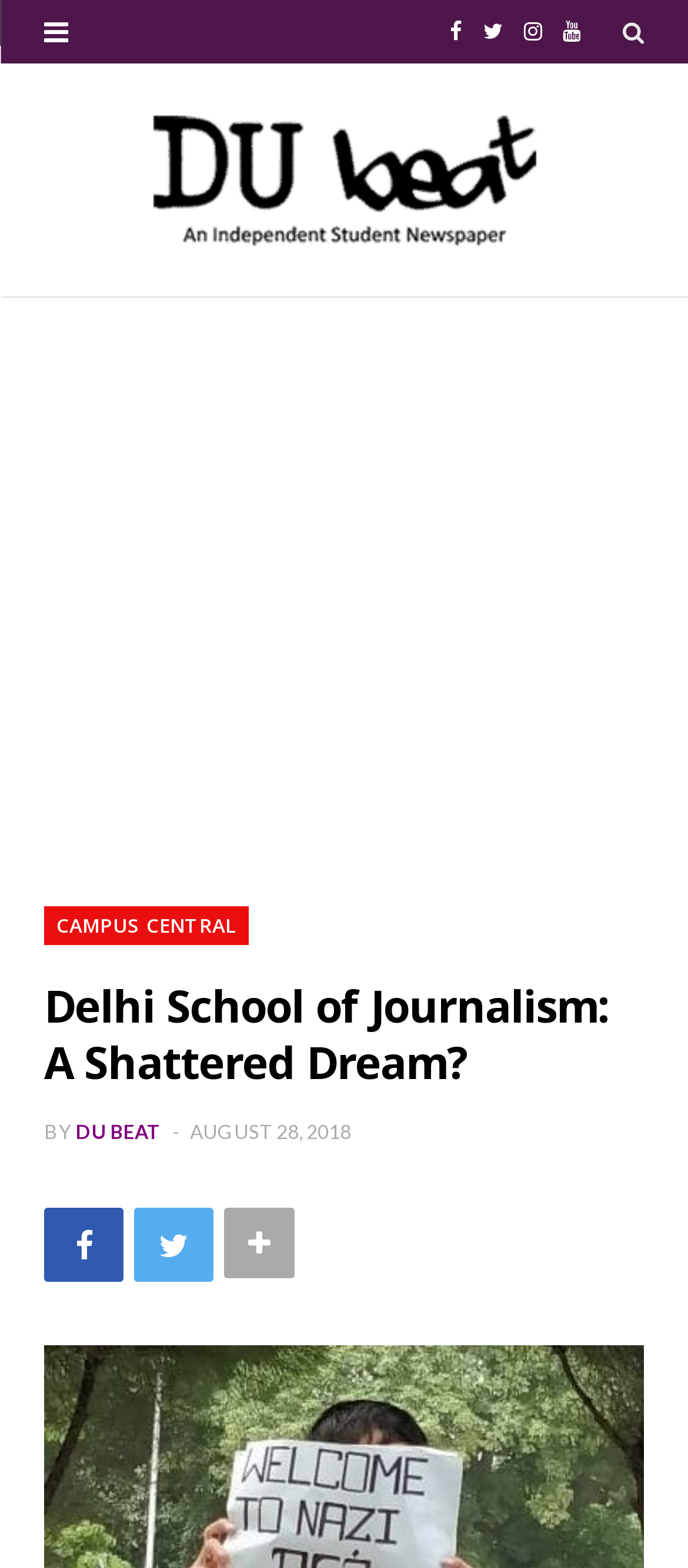Identify the bounding box of the HTML element described as: "DU Beat".

[0.11, 0.714, 0.235, 0.729]